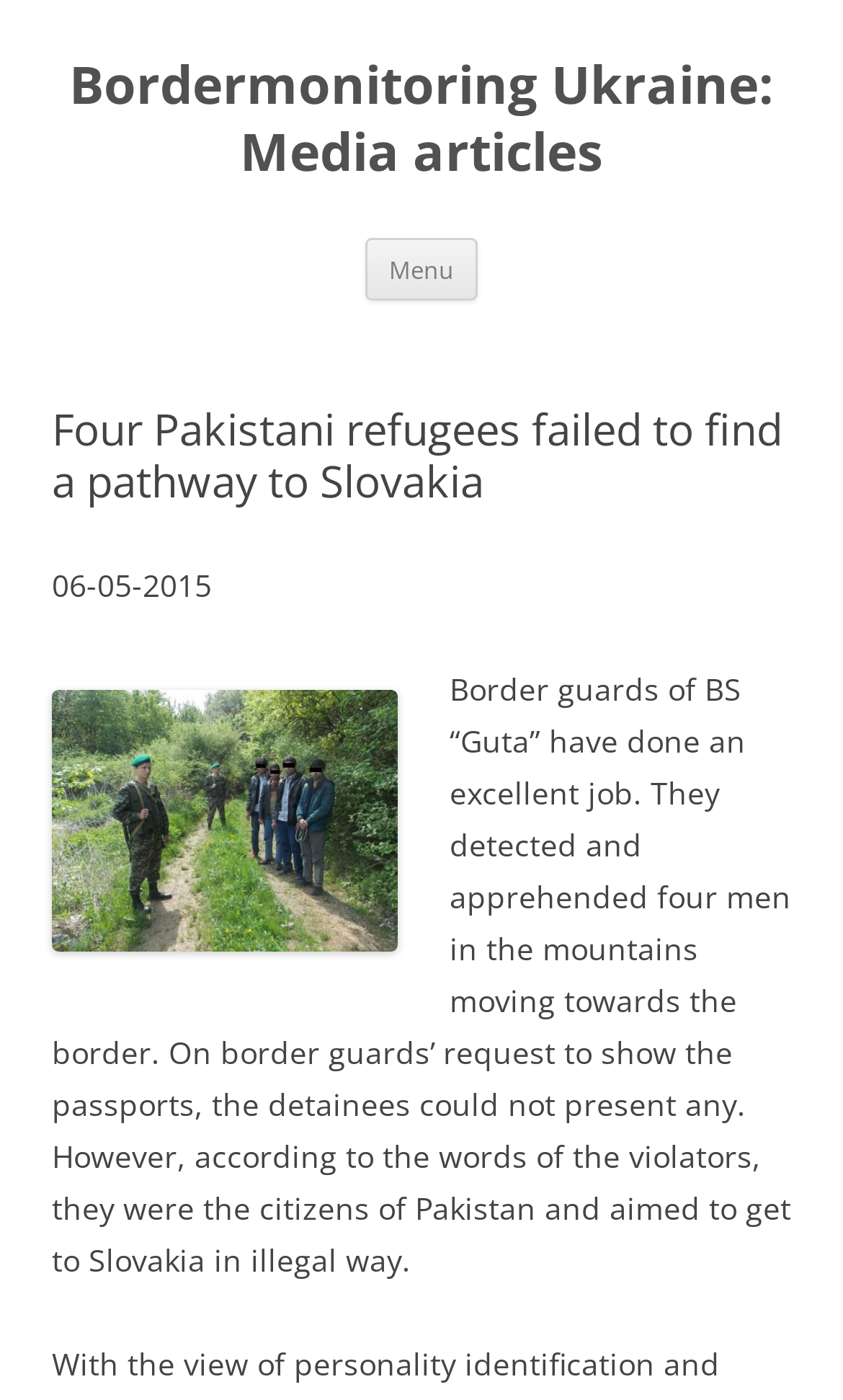Extract the main heading from the webpage content.

Bordermonitoring Ukraine: Media articles